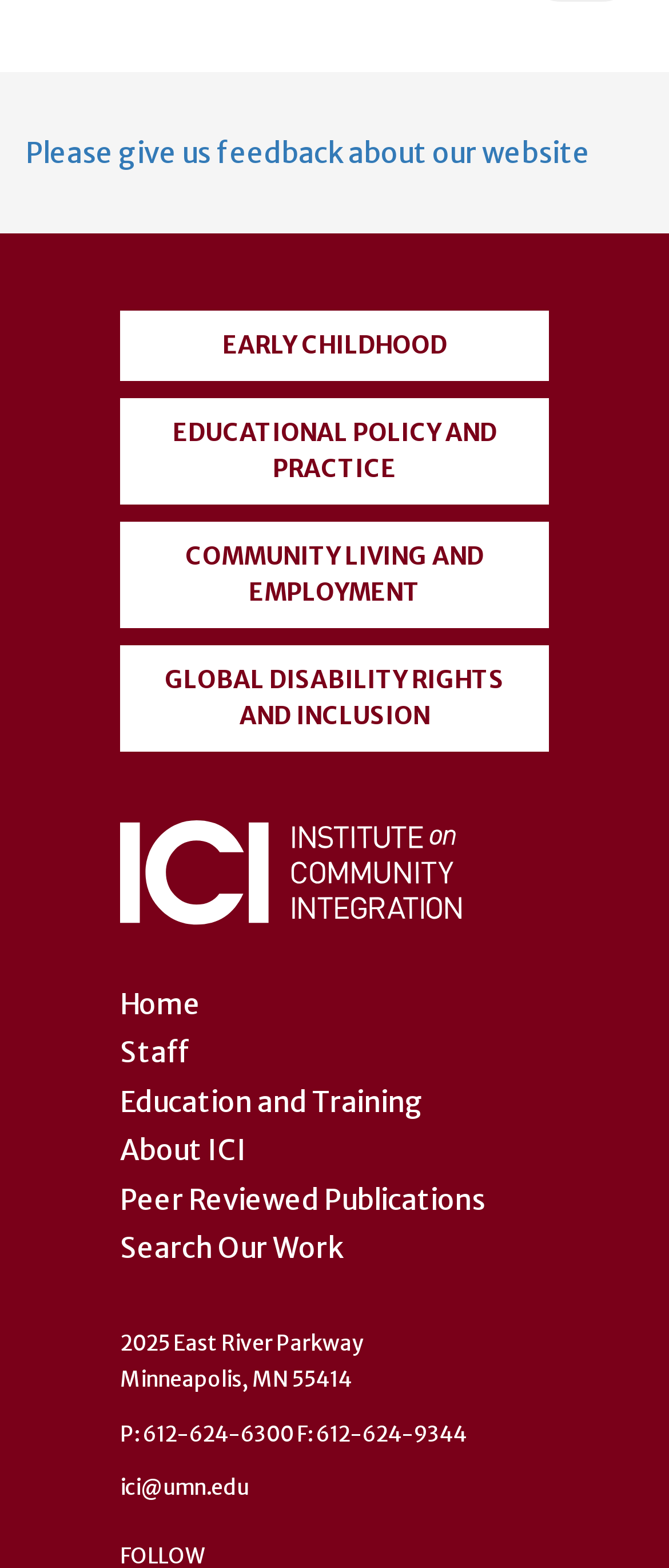Provide the bounding box coordinates of the UI element this sentence describes: "About ICI".

[0.179, 0.723, 0.369, 0.745]